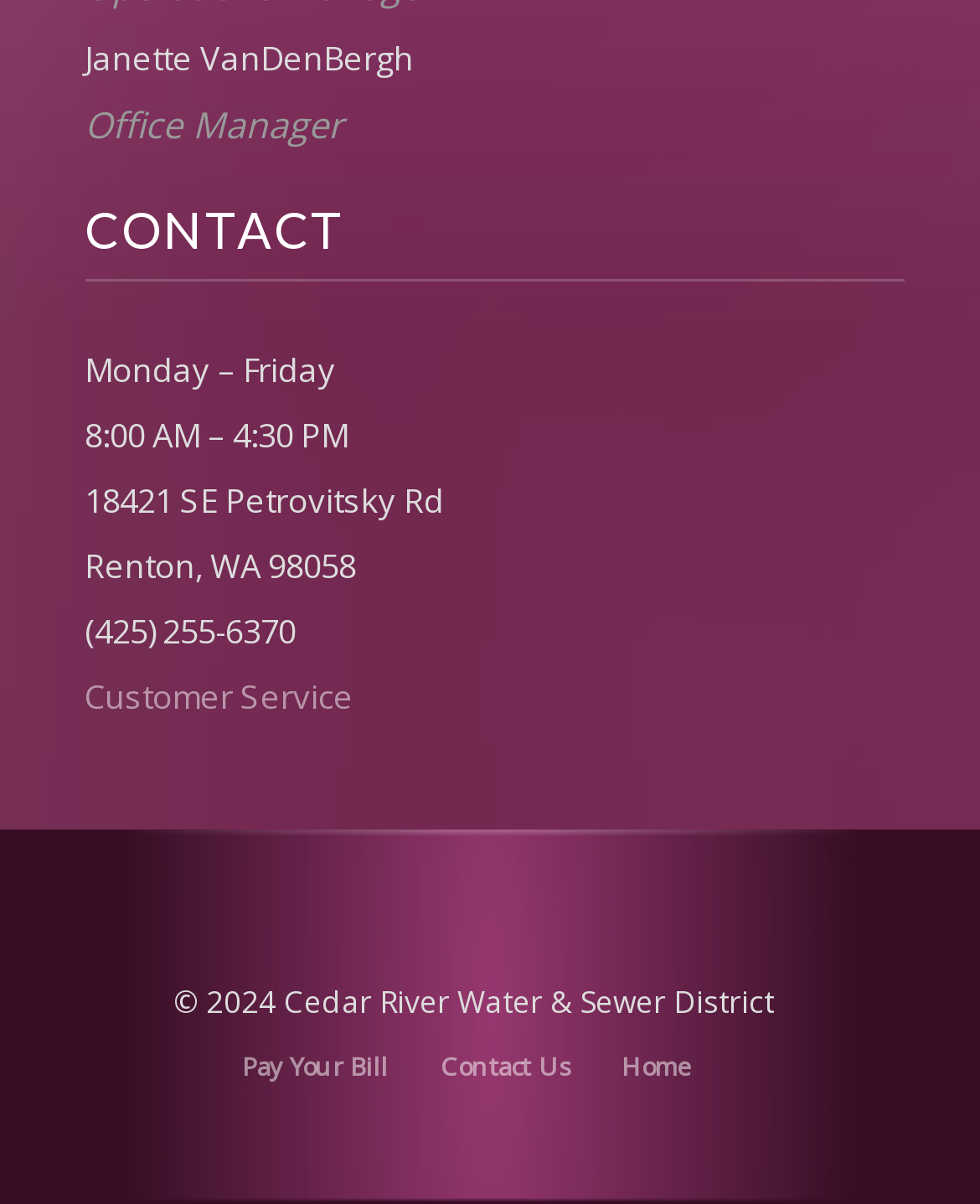Respond to the following query with just one word or a short phrase: 
What are the office hours?

Monday – Friday, 8:00 AM – 4:30 PM